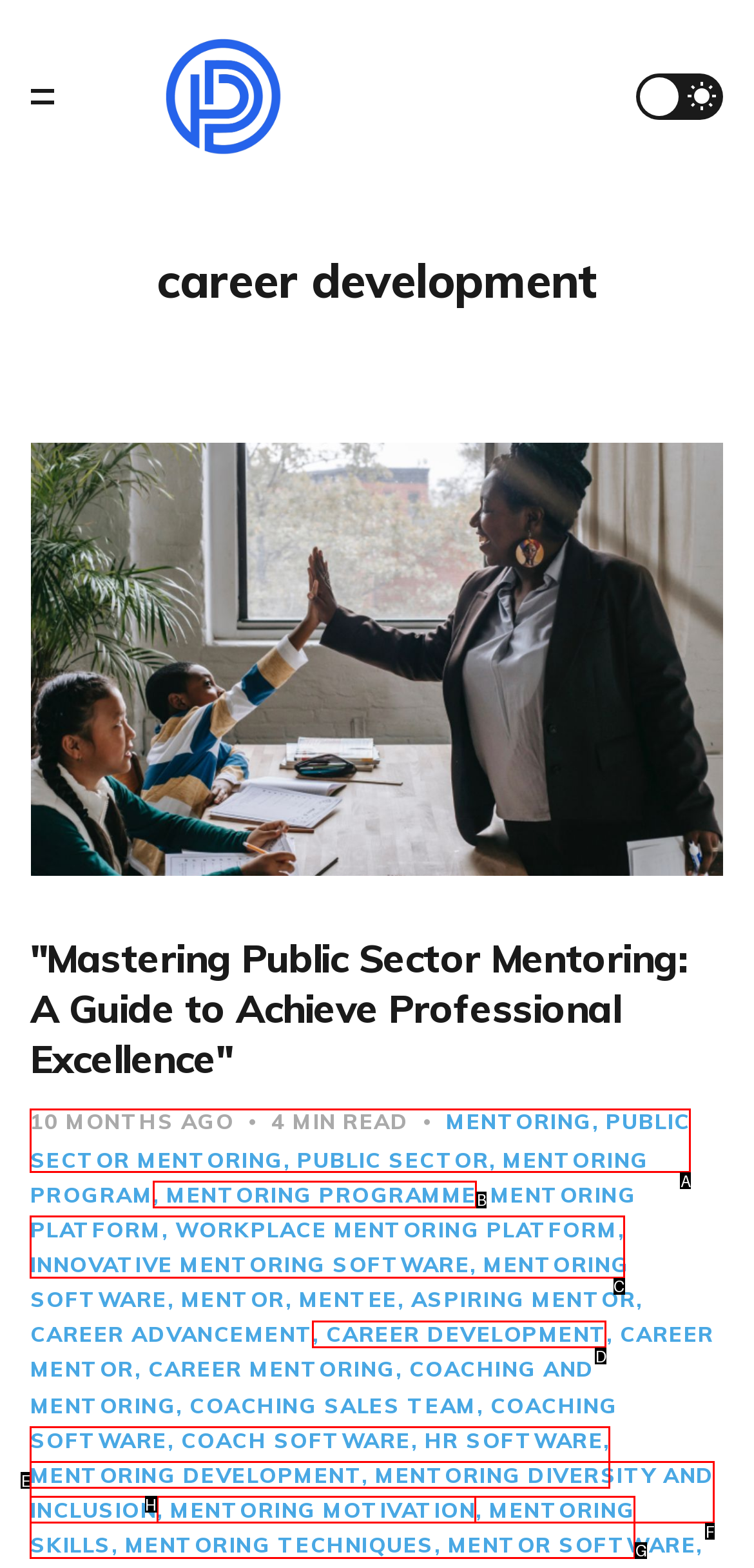Based on the element described as: public sector mentoring
Find and respond with the letter of the correct UI element.

A